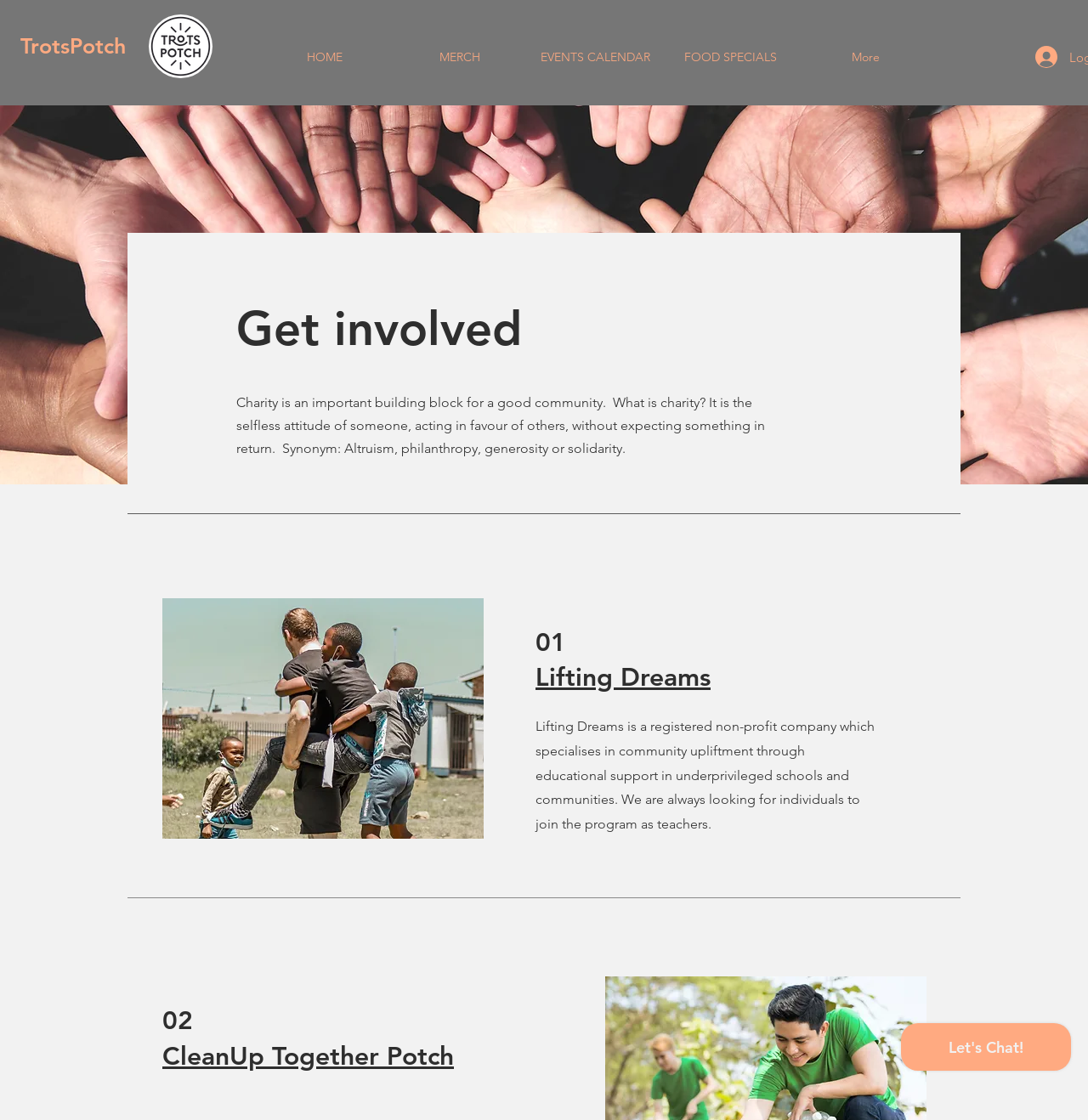Specify the bounding box coordinates of the element's area that should be clicked to execute the given instruction: "Explore CleanUp Together Potch". The coordinates should be four float numbers between 0 and 1, i.e., [left, top, right, bottom].

[0.149, 0.929, 0.417, 0.957]